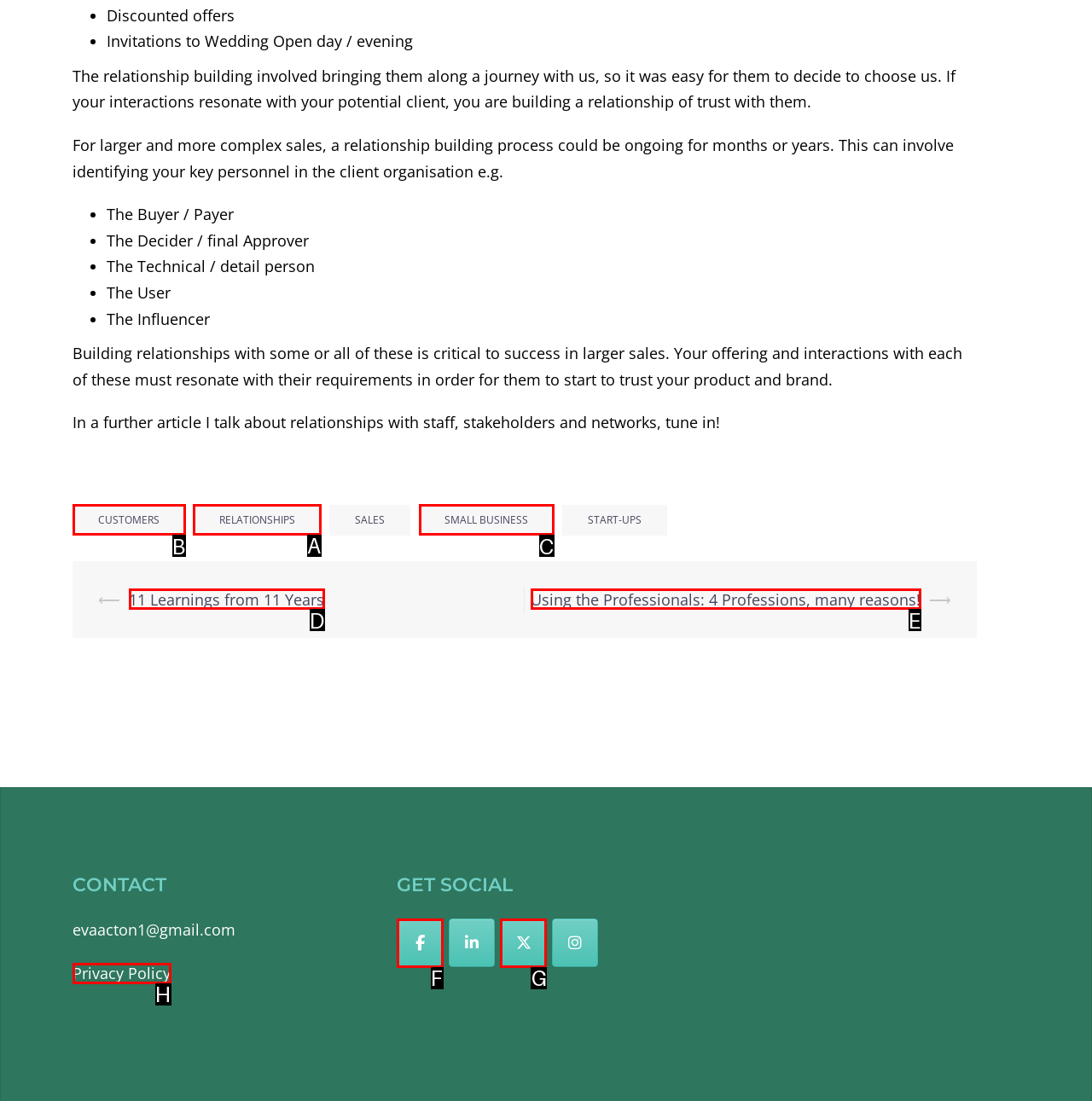Tell me the letter of the UI element I should click to accomplish the task: Click on RELATIONSHIPS based on the choices provided in the screenshot.

A